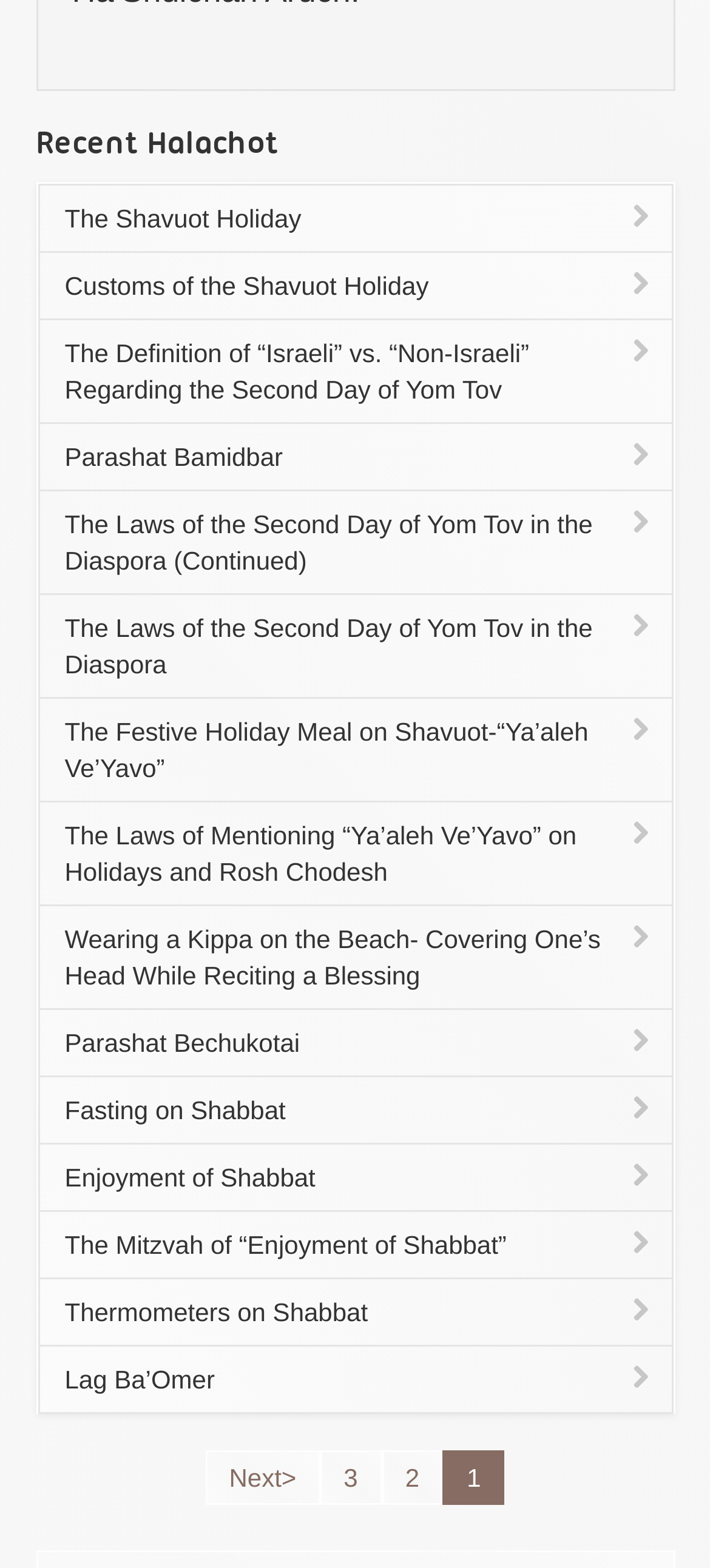Locate the bounding box coordinates of the item that should be clicked to fulfill the instruction: "Read about Customs of the Shavuot Holiday".

[0.053, 0.16, 0.947, 0.204]